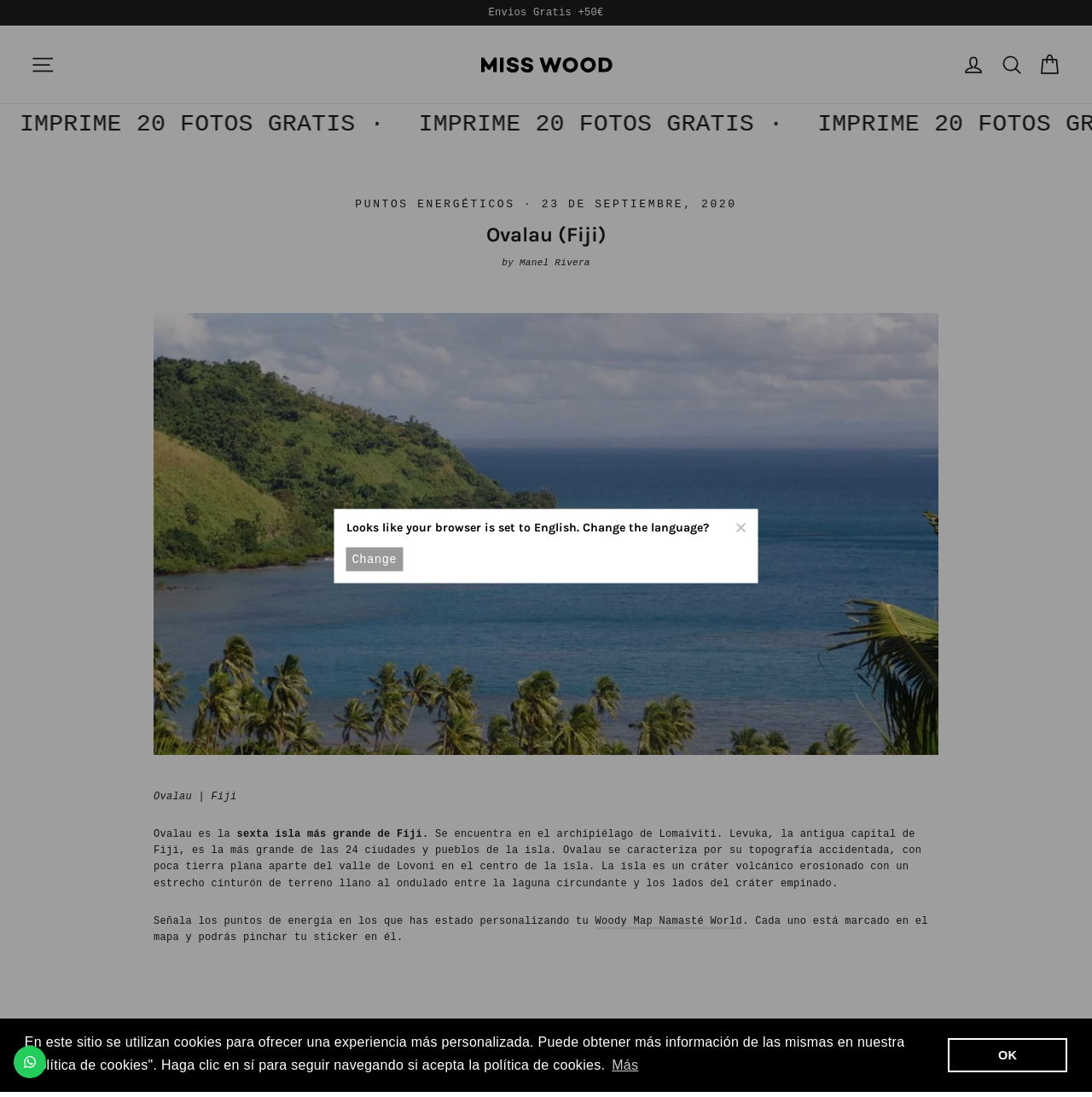Extract the bounding box coordinates for the HTML element that matches this description: "Envios Gratis +50€". The coordinates should be four float numbers between 0 and 1, i.e., [left, top, right, bottom].

[0.0, 0.0, 1.0, 0.023]